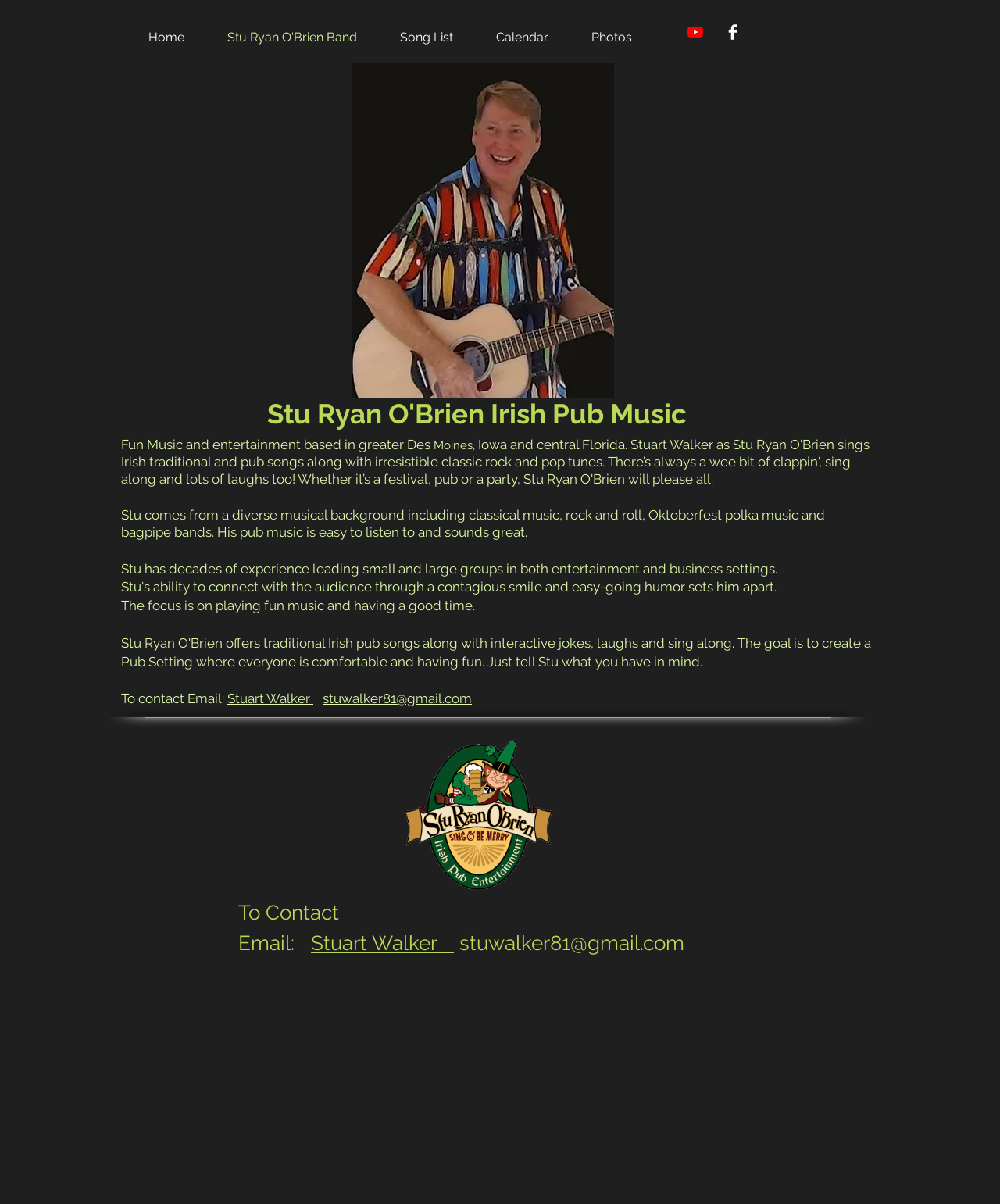What is Stu's email address?
Respond to the question with a well-detailed and thorough answer.

Stu's email address can be found in the link element 'stuwalker81@gmail.com' which is located in the main section of the webpage, specifically in the 'To Contact' section.